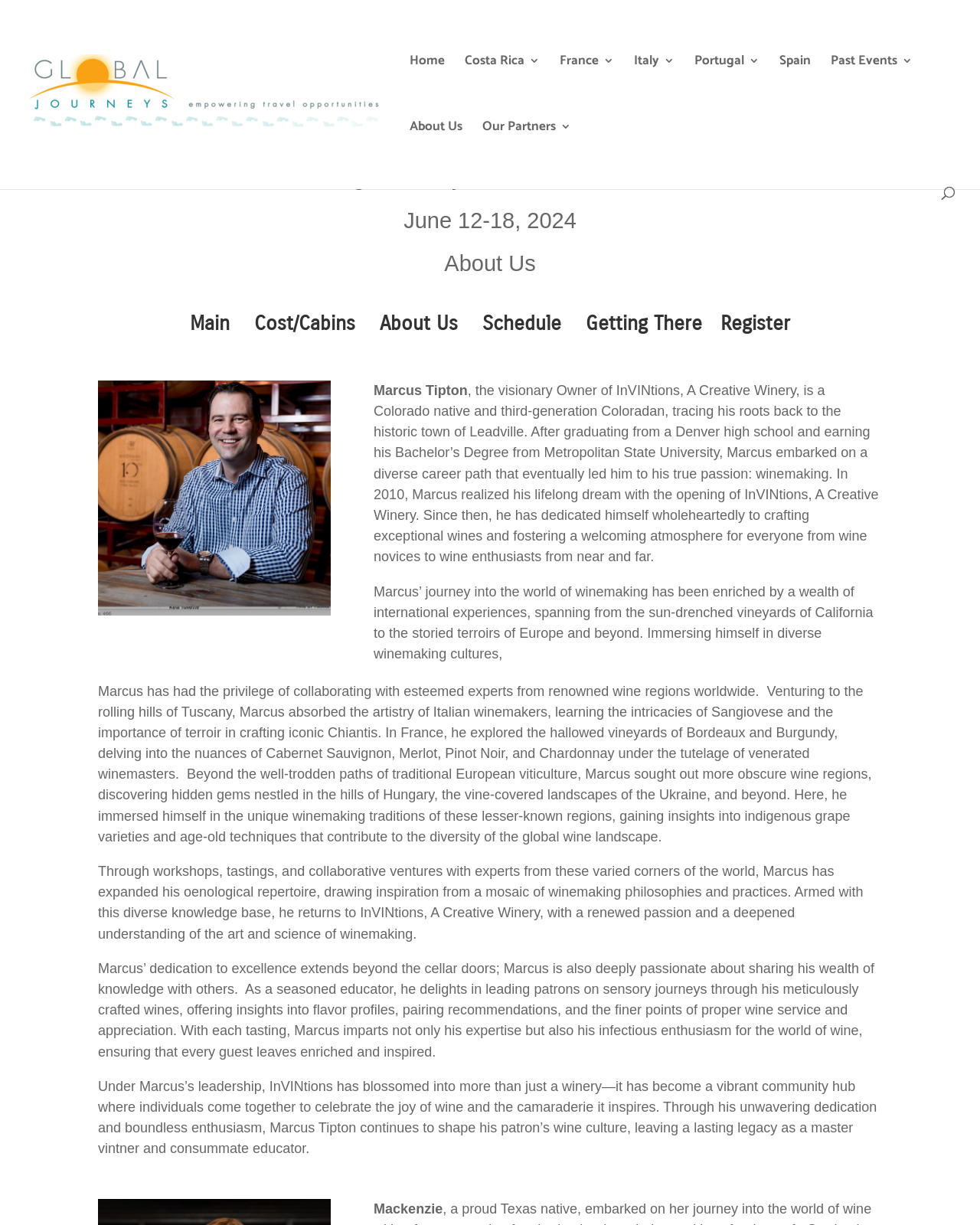Determine the bounding box coordinates of the section I need to click to execute the following instruction: "Click on the 'Main' link". Provide the coordinates as four float numbers between 0 and 1, i.e., [left, top, right, bottom].

[0.194, 0.254, 0.234, 0.274]